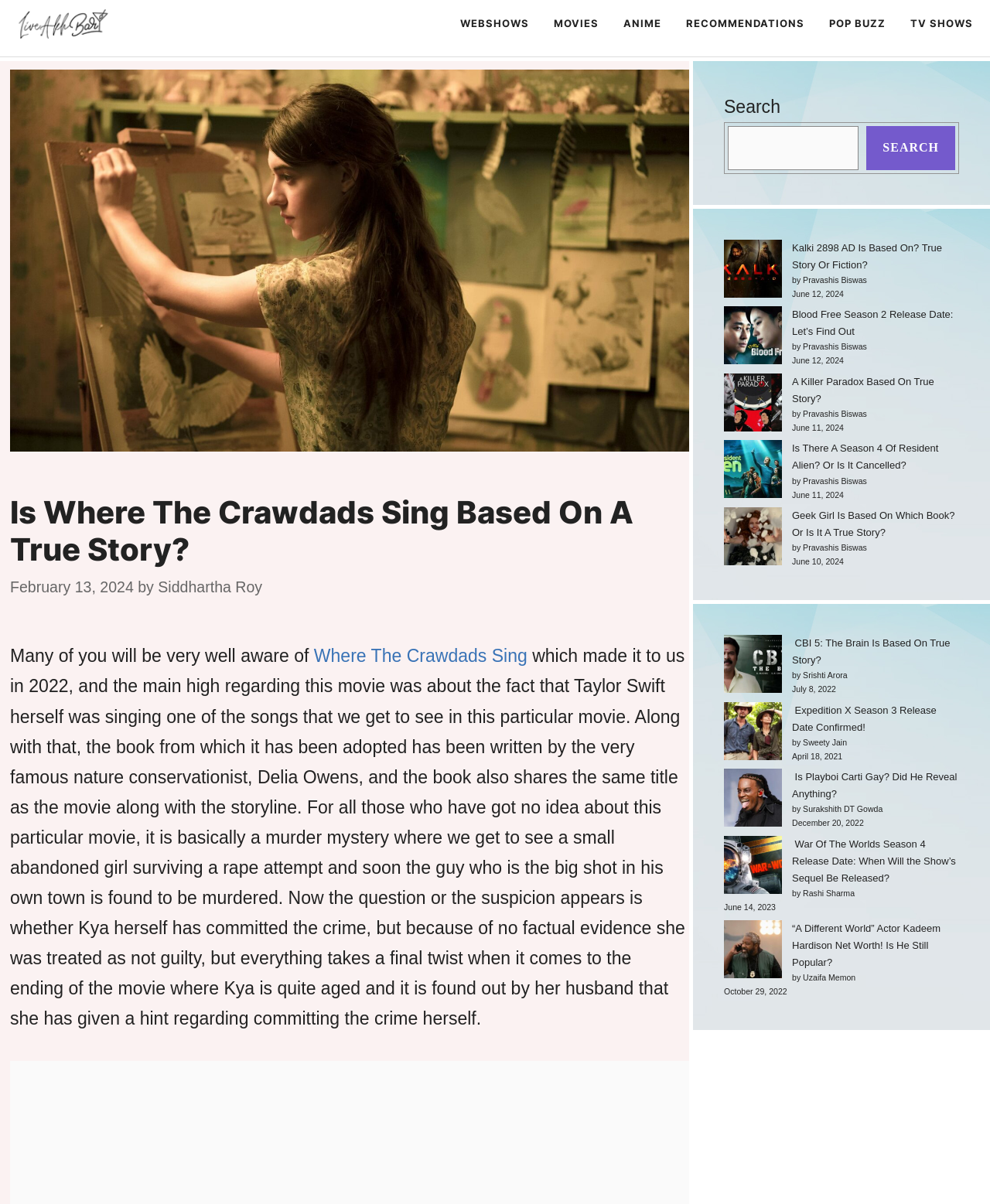What is the release date of the movie 'Where The Crawdads Sing'?
Please give a detailed and elaborate answer to the question.

I found the answer by reading the article content, which mentions that the movie 'Where The Crawdads Sing' was released in 2022.